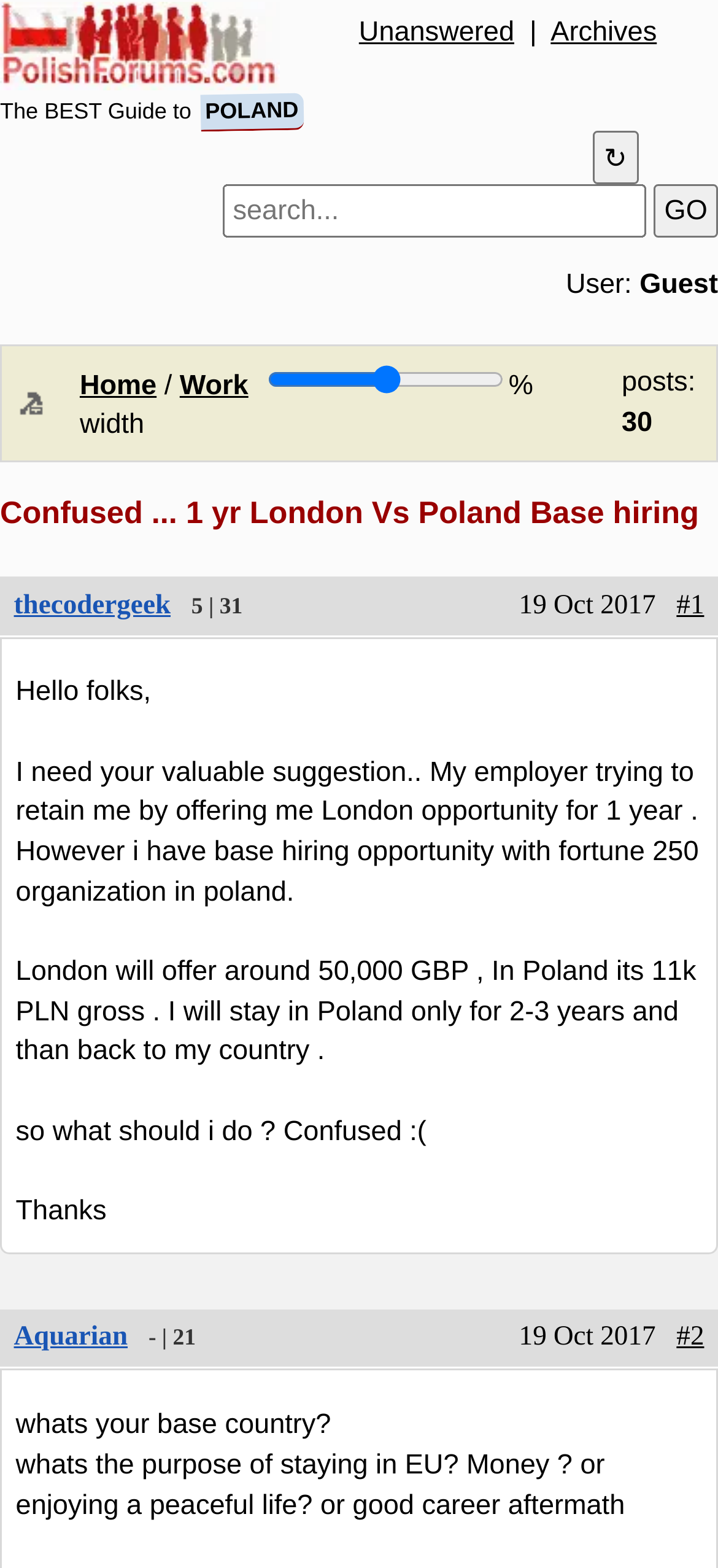How long does the author plan to stay in Poland?
Please provide a comprehensive answer based on the information in the image.

The author plans to stay in Poland for 2-3 years before returning to their home country, as stated in the text 'I will stay in Poland only for 2-3 years and than back to my country'.